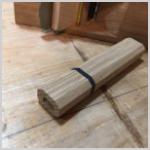Provide an in-depth description of all elements within the image.

The image showcases a length of White Oak, meticulously cut and prepared for use as a handle in knife-making. The piece is bound with a black rubber band, indicating it may be undergoing some form of assembly or drying process. Surrounding it is a woodwork environment, hinting at the craft of shaping handles with a focus on ergonomics and aesthetics. This preparation aligns with traditional methods, emphasizing the use of quality materials in creating functional art. The careful selection and processing of the wood reveal the artisan's dedication to craftsmanship in creating a knife handle that is both sturdy and visually appealing.